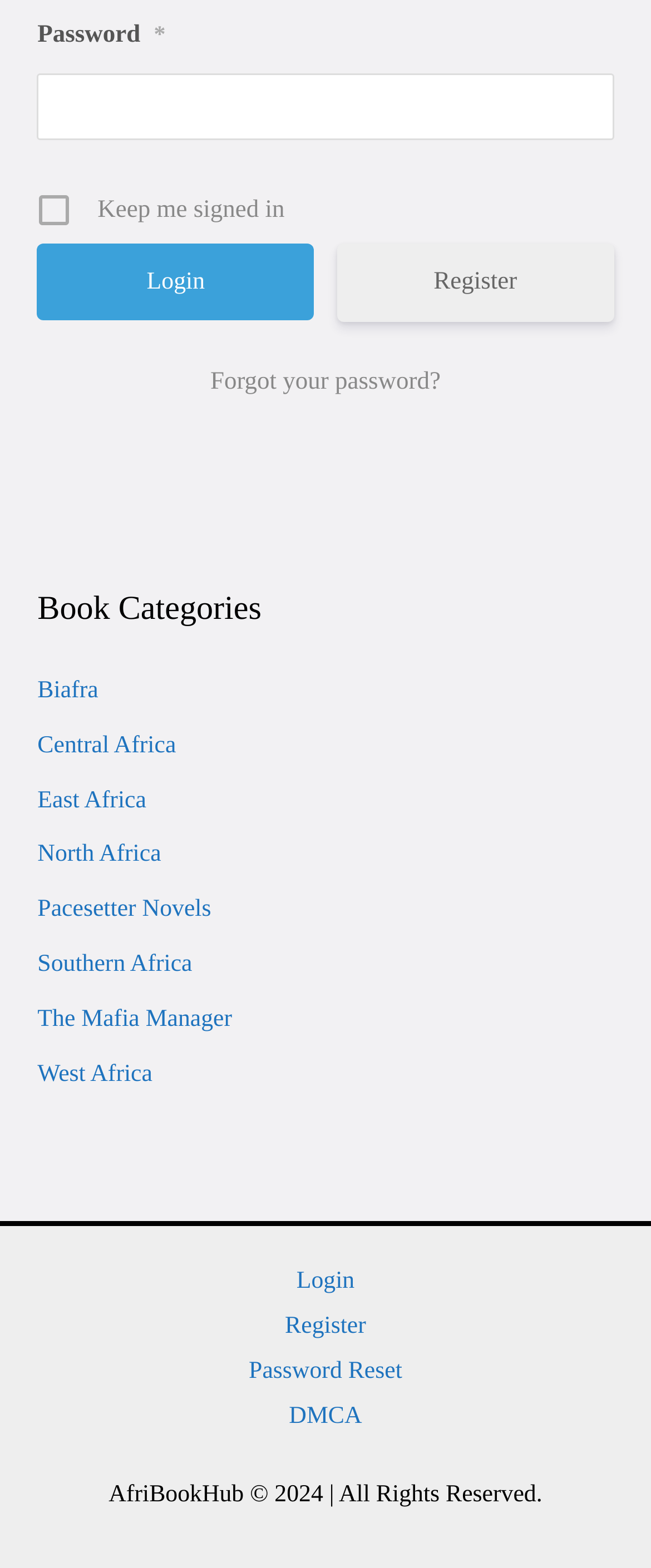What is the purpose of the password field?
Please answer the question with a detailed and comprehensive explanation.

The password field is required to login to the website, as indicated by the 'Password *' label and the 'Login' button next to it.